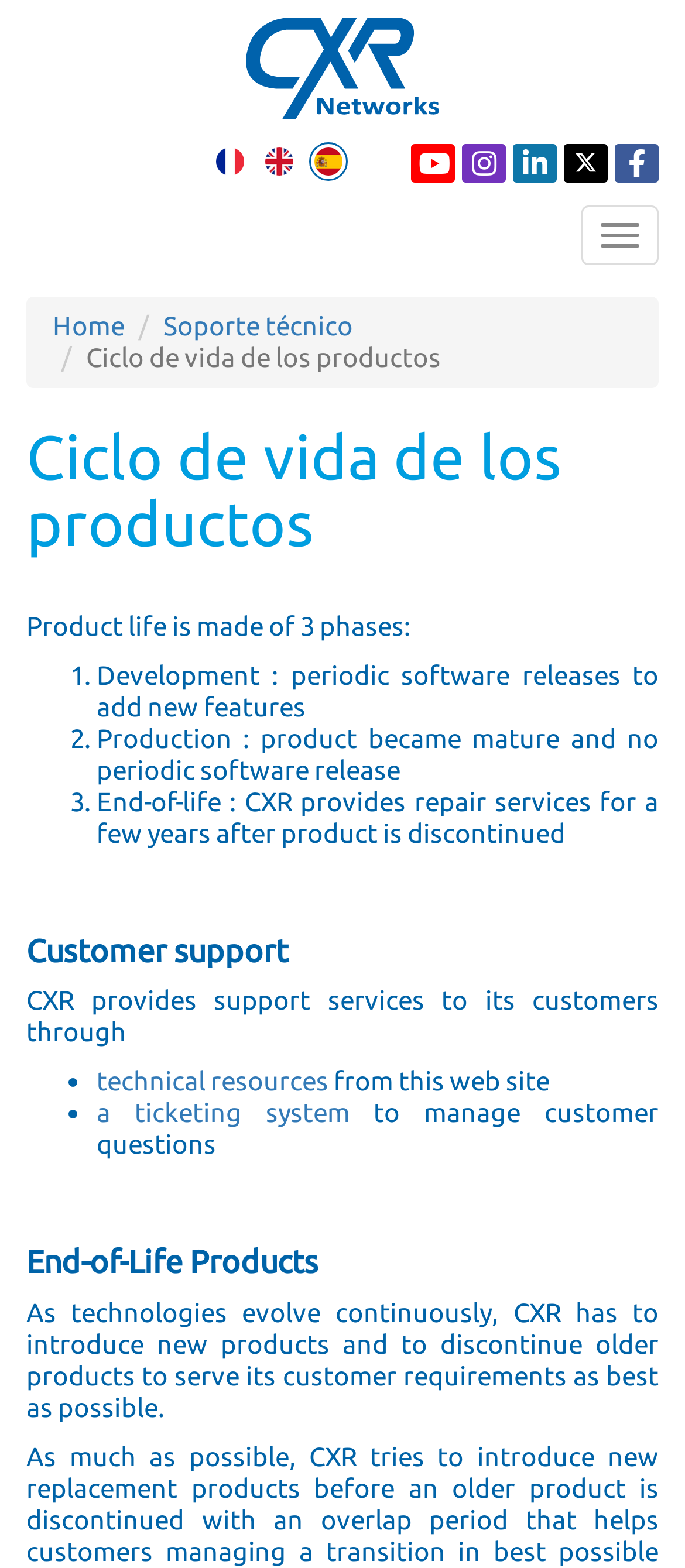How does CXR provide support services to its customers?
Could you answer the question in a detailed manner, providing as much information as possible?

According to the webpage, CXR provides support services to its customers through 'technical resources' and 'a ticketing system' as mentioned in the 'Customer support' section.